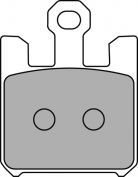Provide your answer in one word or a succinct phrase for the question: 
What is the purpose of the attachment point?

Fits into brake system